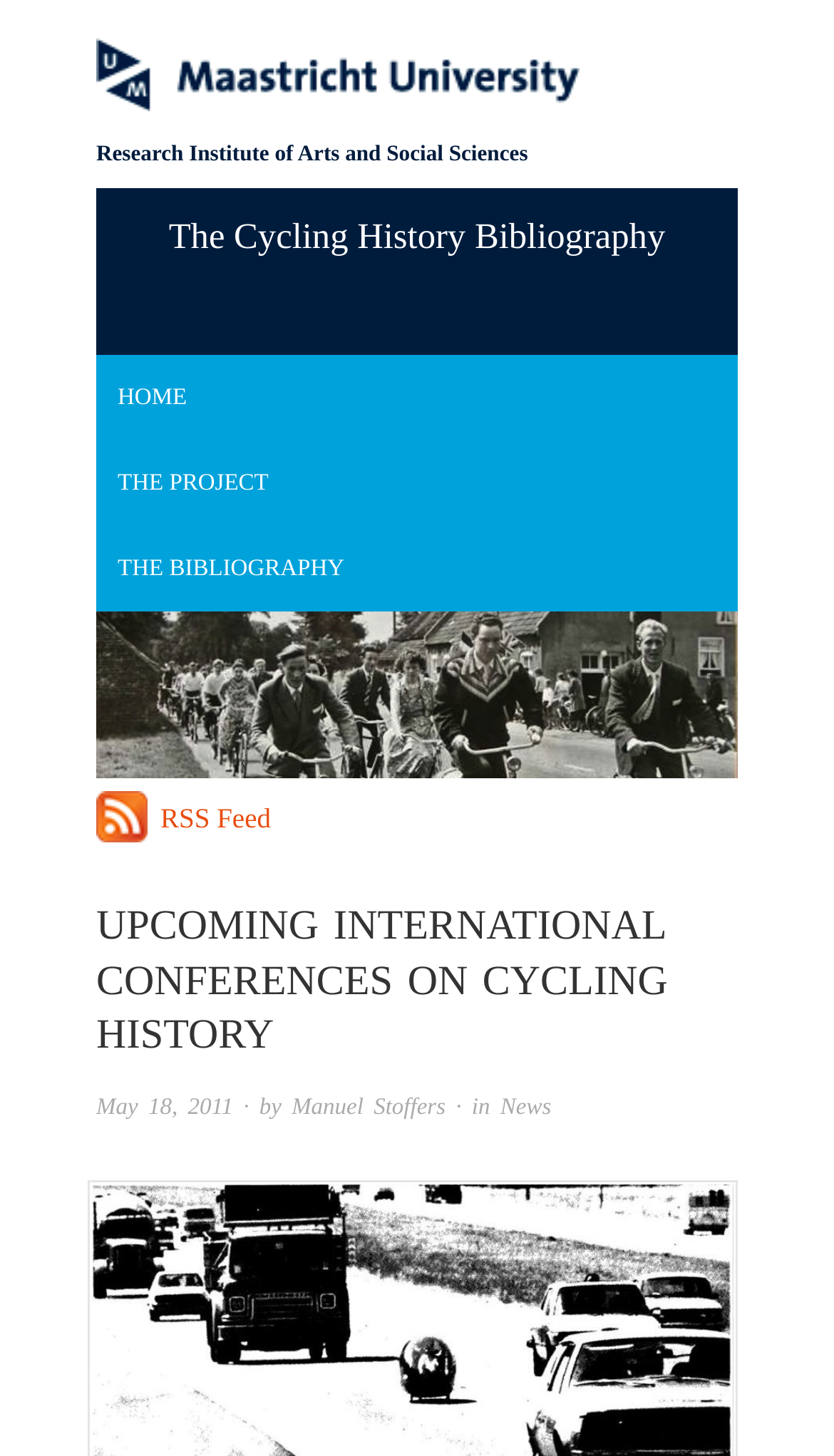When is the upcoming conference?
Refer to the image and answer the question using a single word or phrase.

May 18, 2011